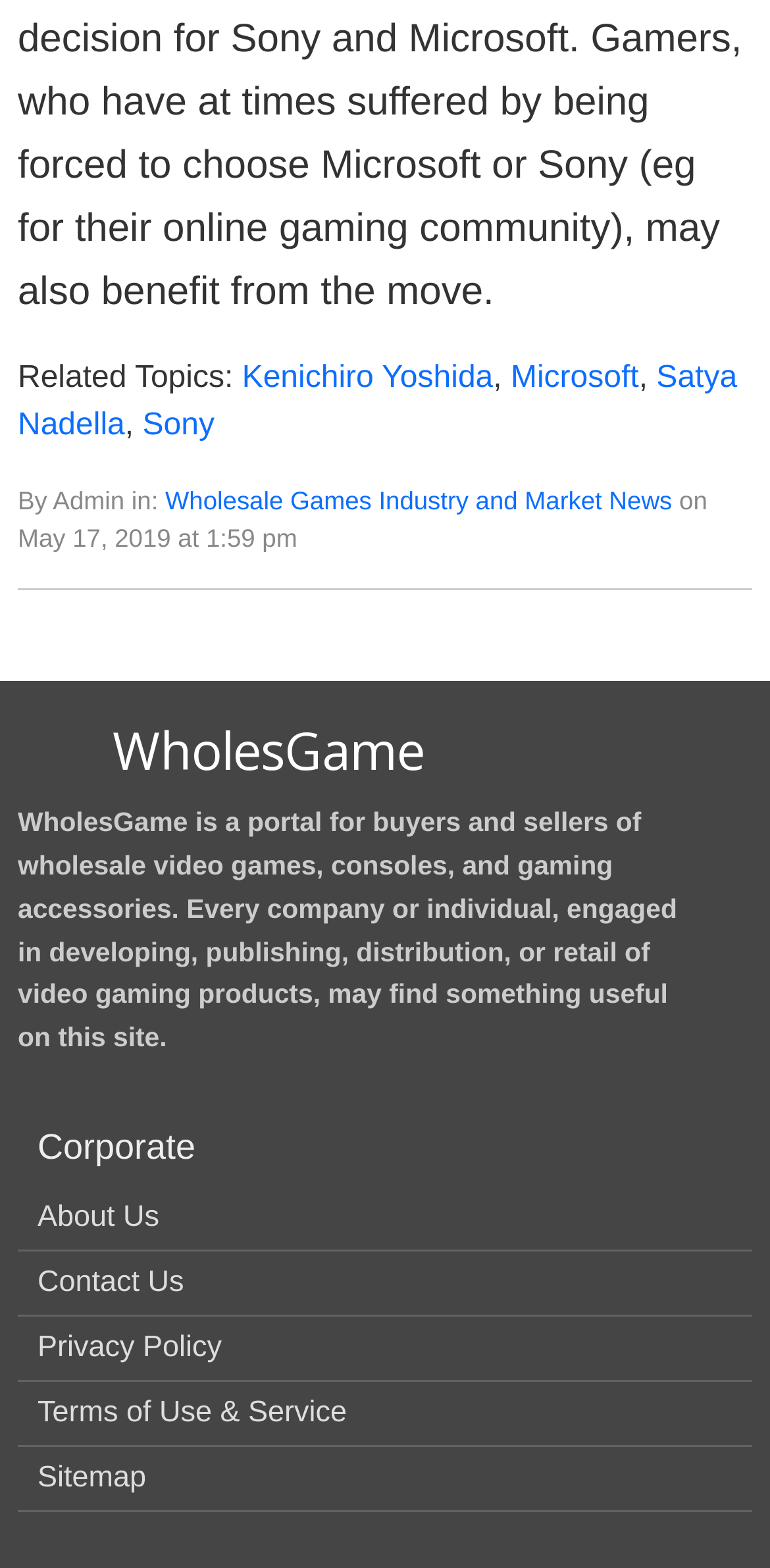Specify the bounding box coordinates of the area that needs to be clicked to achieve the following instruction: "Read news about Wholesale Games Industry and Market News".

[0.215, 0.31, 0.873, 0.328]